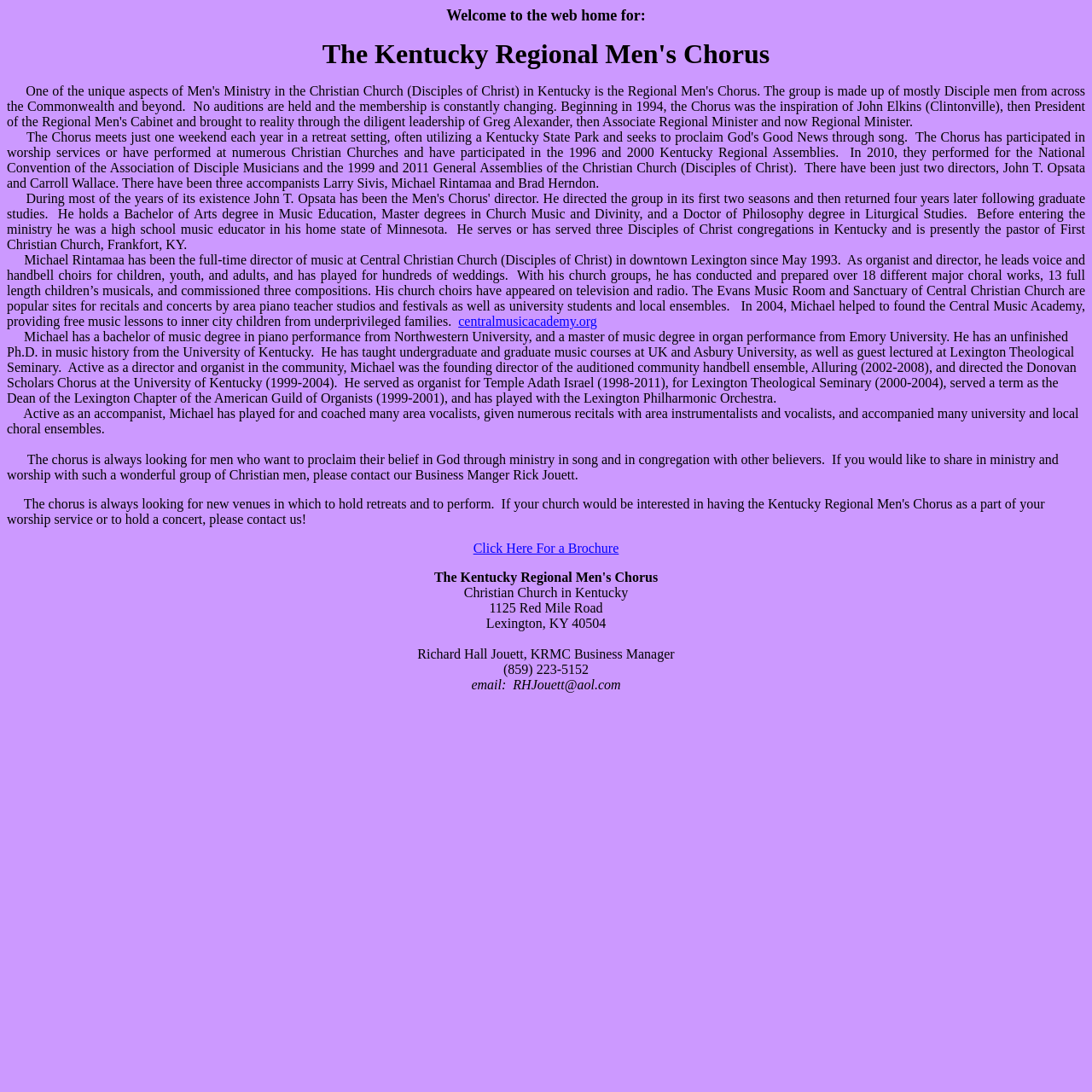Consider the image and give a detailed and elaborate answer to the question: 
What is the email address of Richard Hall Jouett?

The text provides the contact information of Richard Hall Jouett, including his email address, which is RHJouett@aol.com.